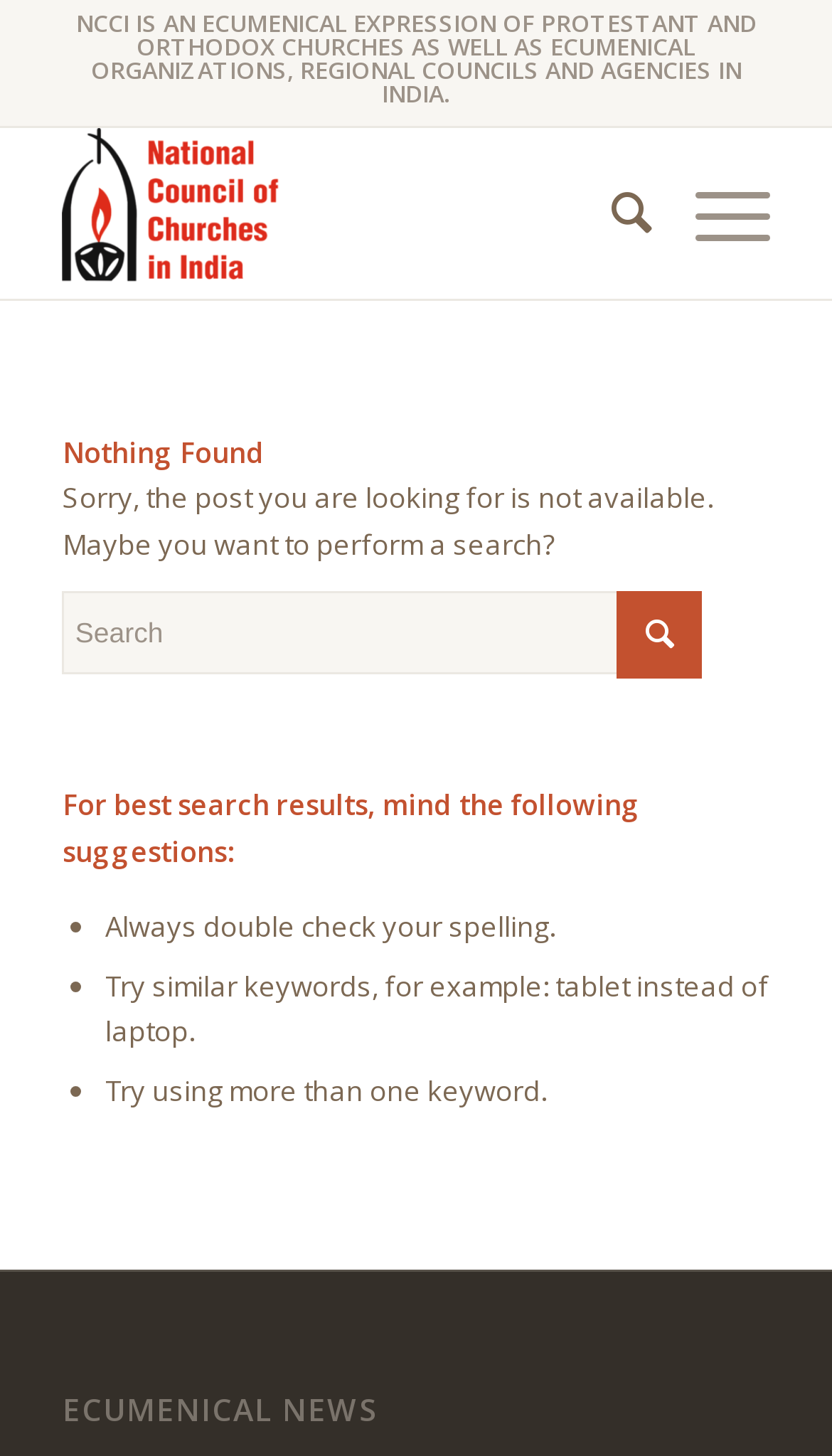Provide the bounding box coordinates of the HTML element described by the text: "Search". The coordinates should be in the format [left, top, right, bottom] with values between 0 and 1.

[0.684, 0.088, 0.784, 0.205]